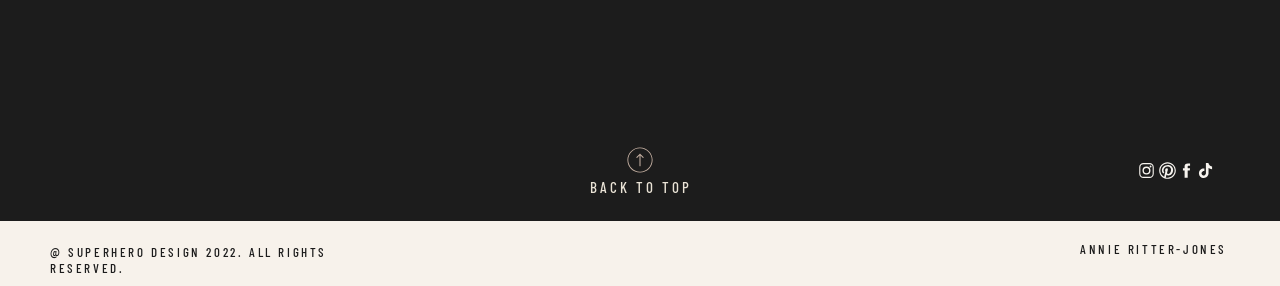What is the purpose of the link 'BACK TO TOP'?
Look at the image and answer with only one word or phrase.

To go back to top